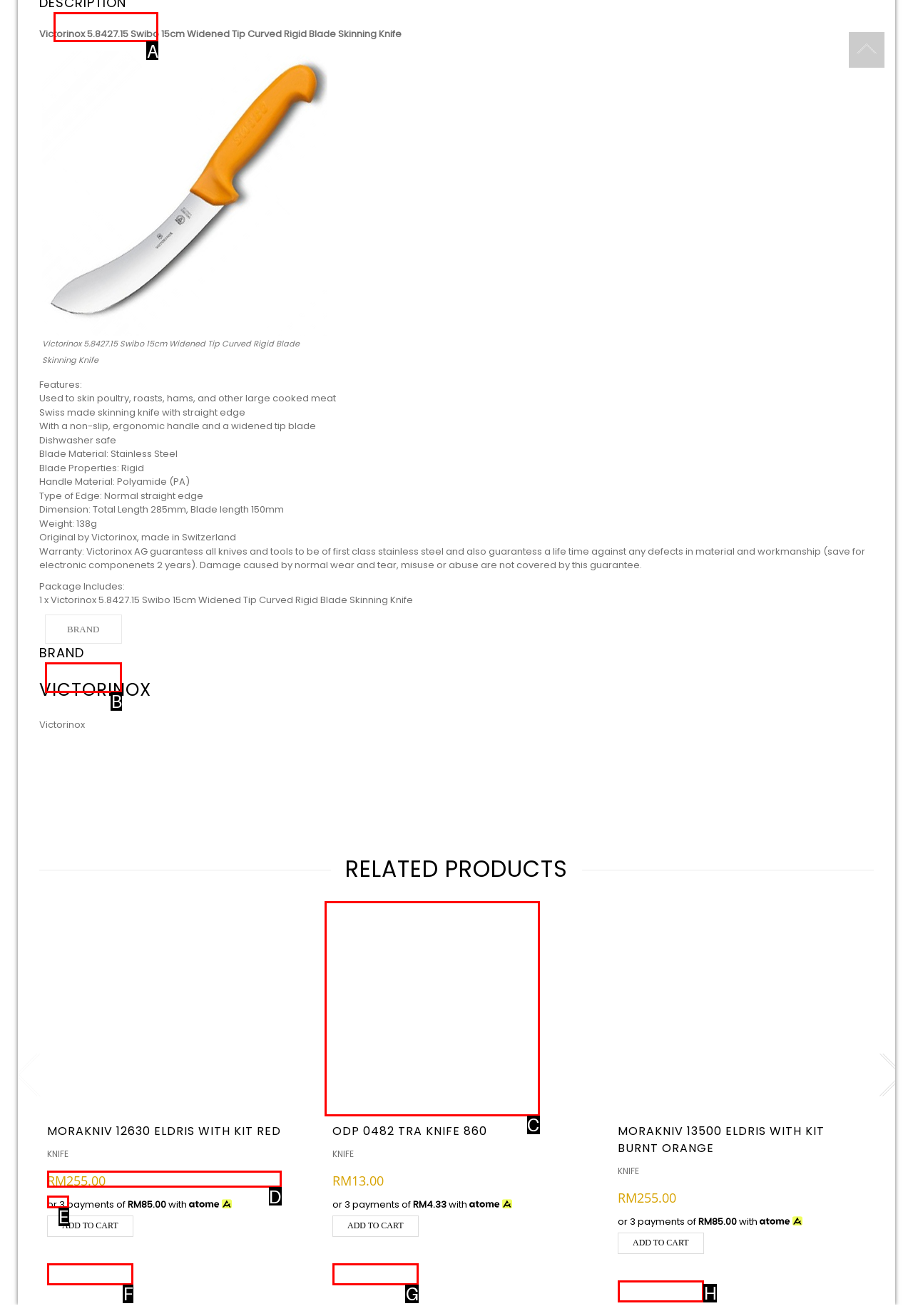Determine which option you need to click to execute the following task: View product details of ODP 0482 TRA Knife 860. Provide your answer as a single letter.

C